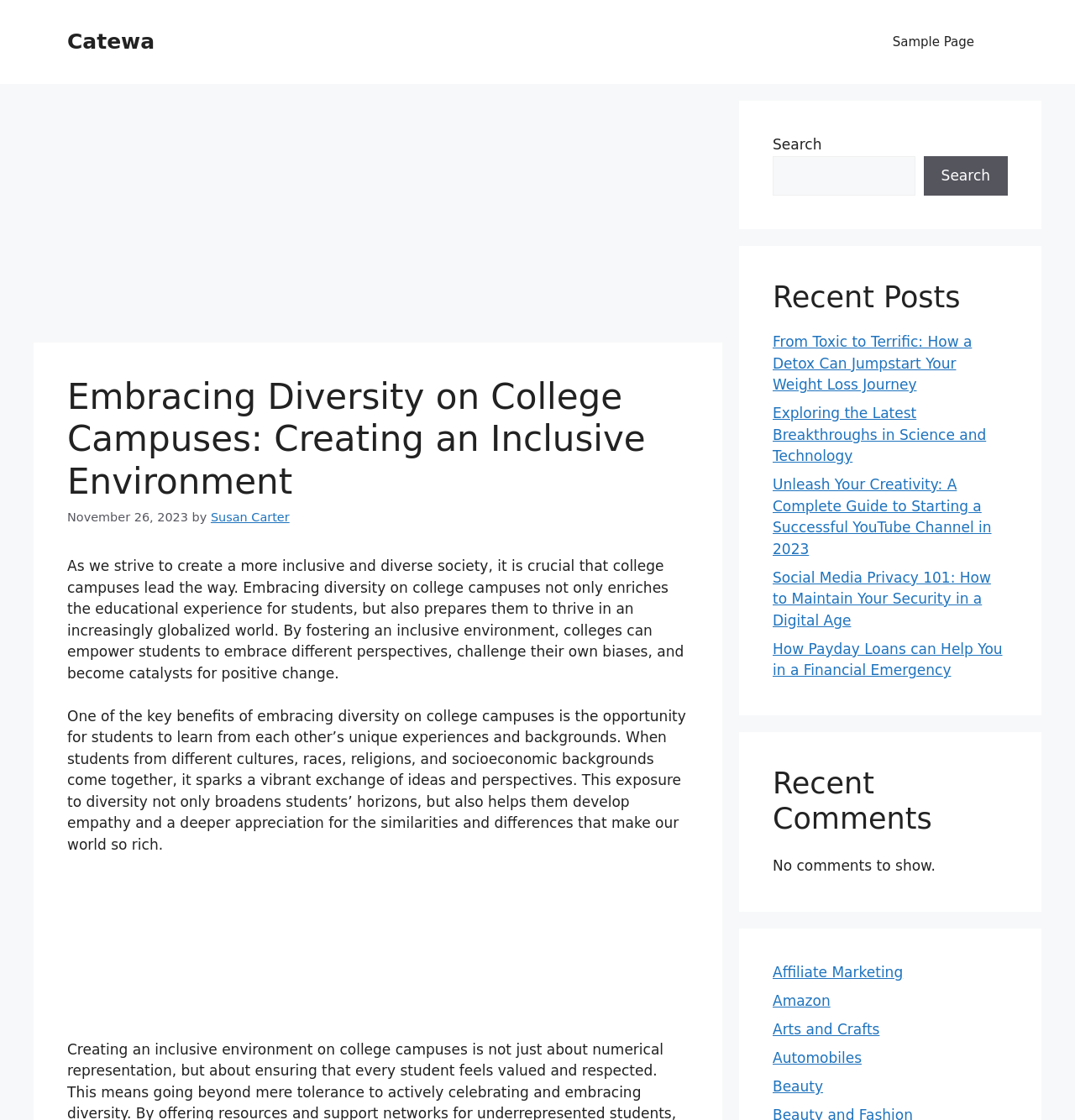What is the date of the article?
Look at the screenshot and respond with one word or a short phrase.

November 26, 2023